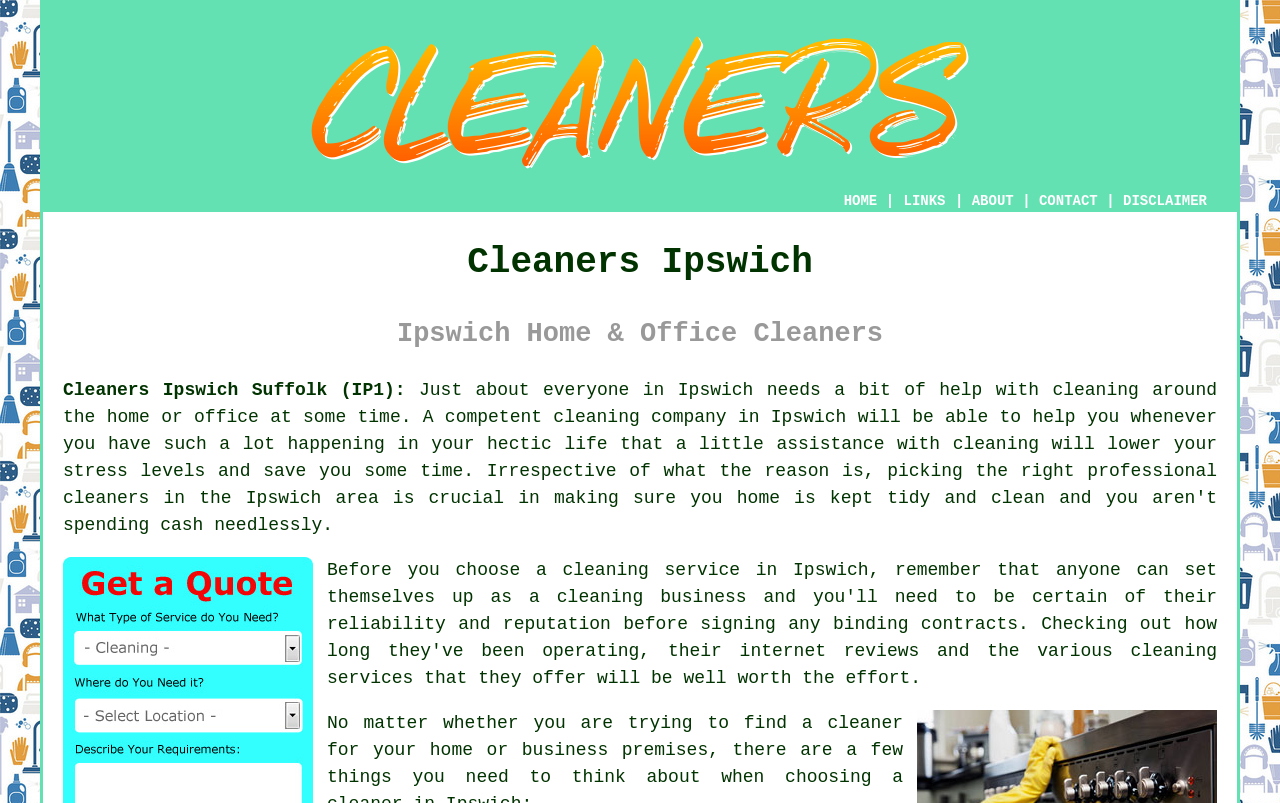Pinpoint the bounding box coordinates of the area that must be clicked to complete this instruction: "Click HOME".

[0.659, 0.24, 0.685, 0.26]